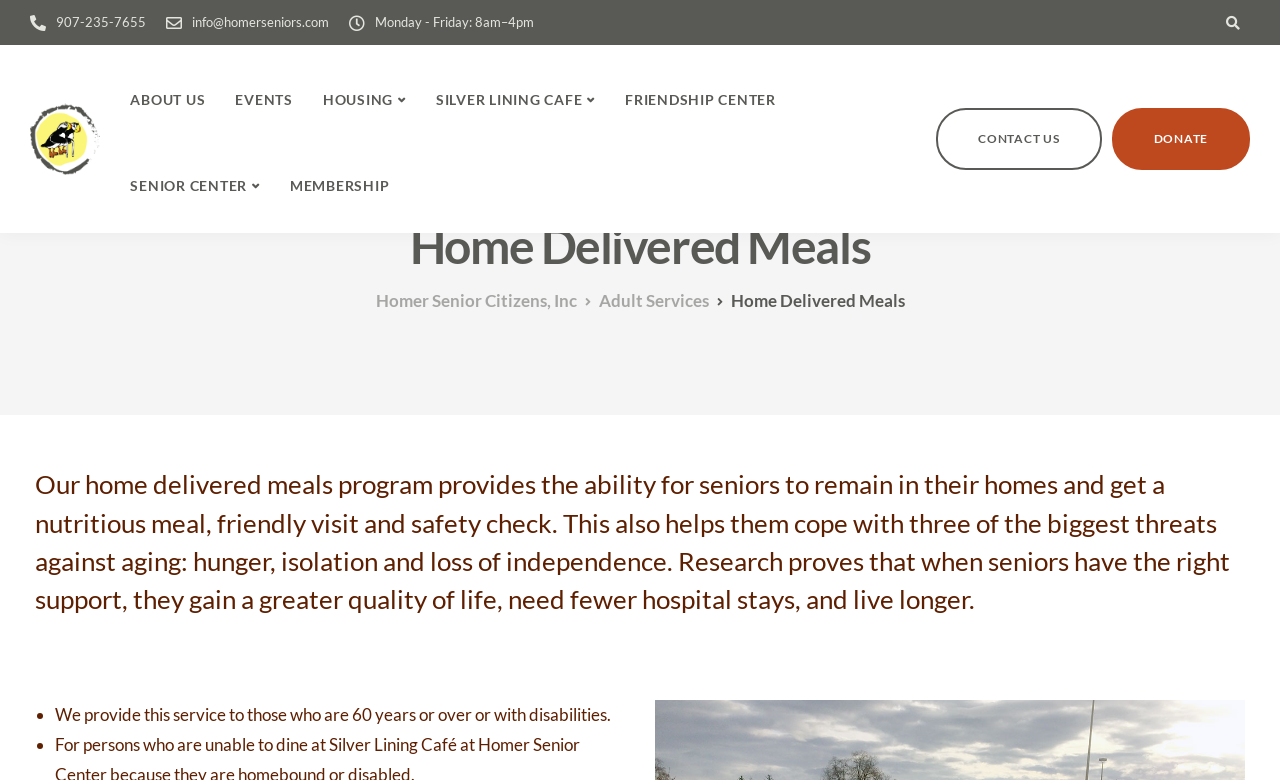Extract the heading text from the webpage.

Home Delivered Meals